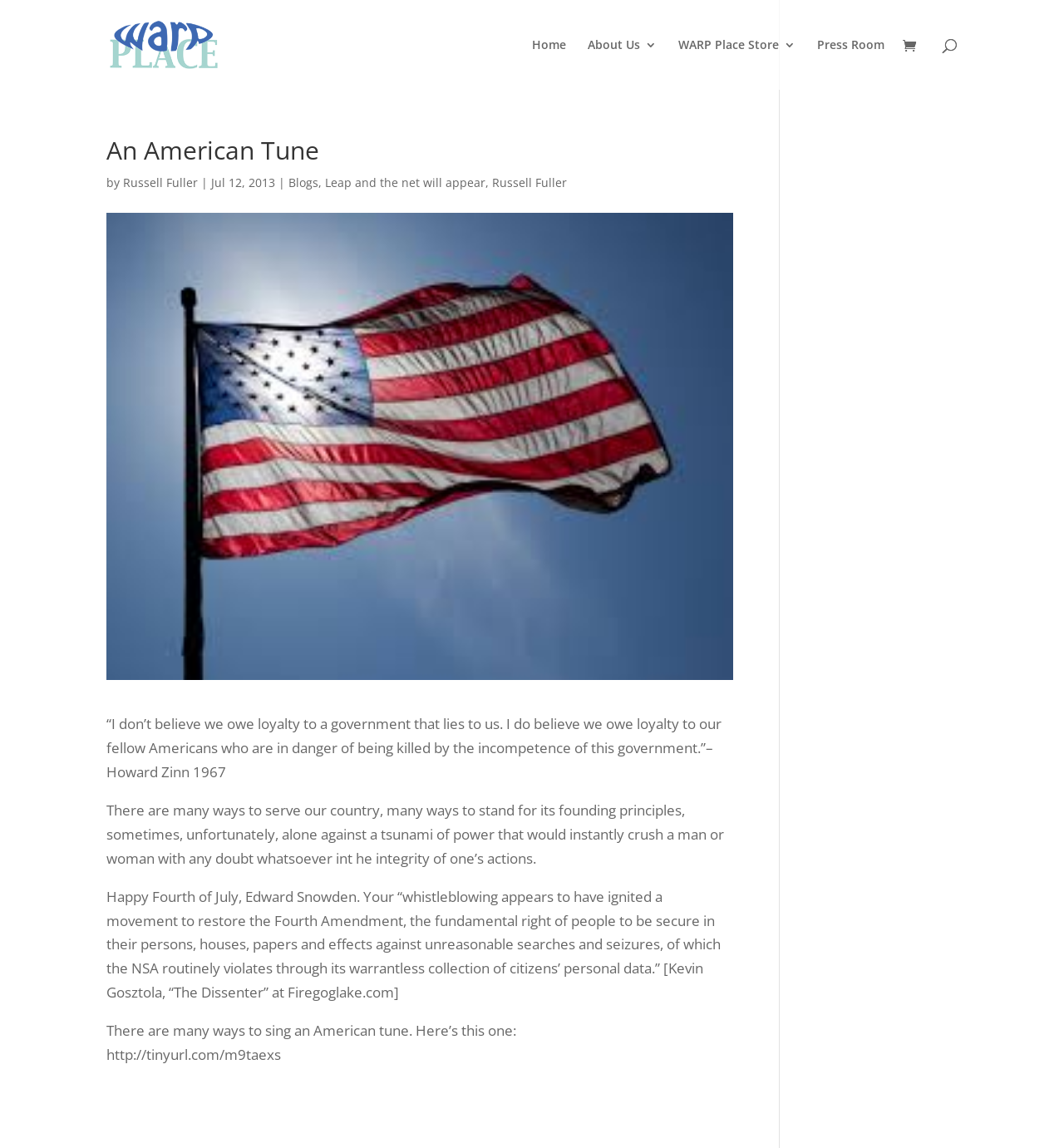Please respond in a single word or phrase: 
What is the date of the article 'An American Tune'?

Jul 12, 2013